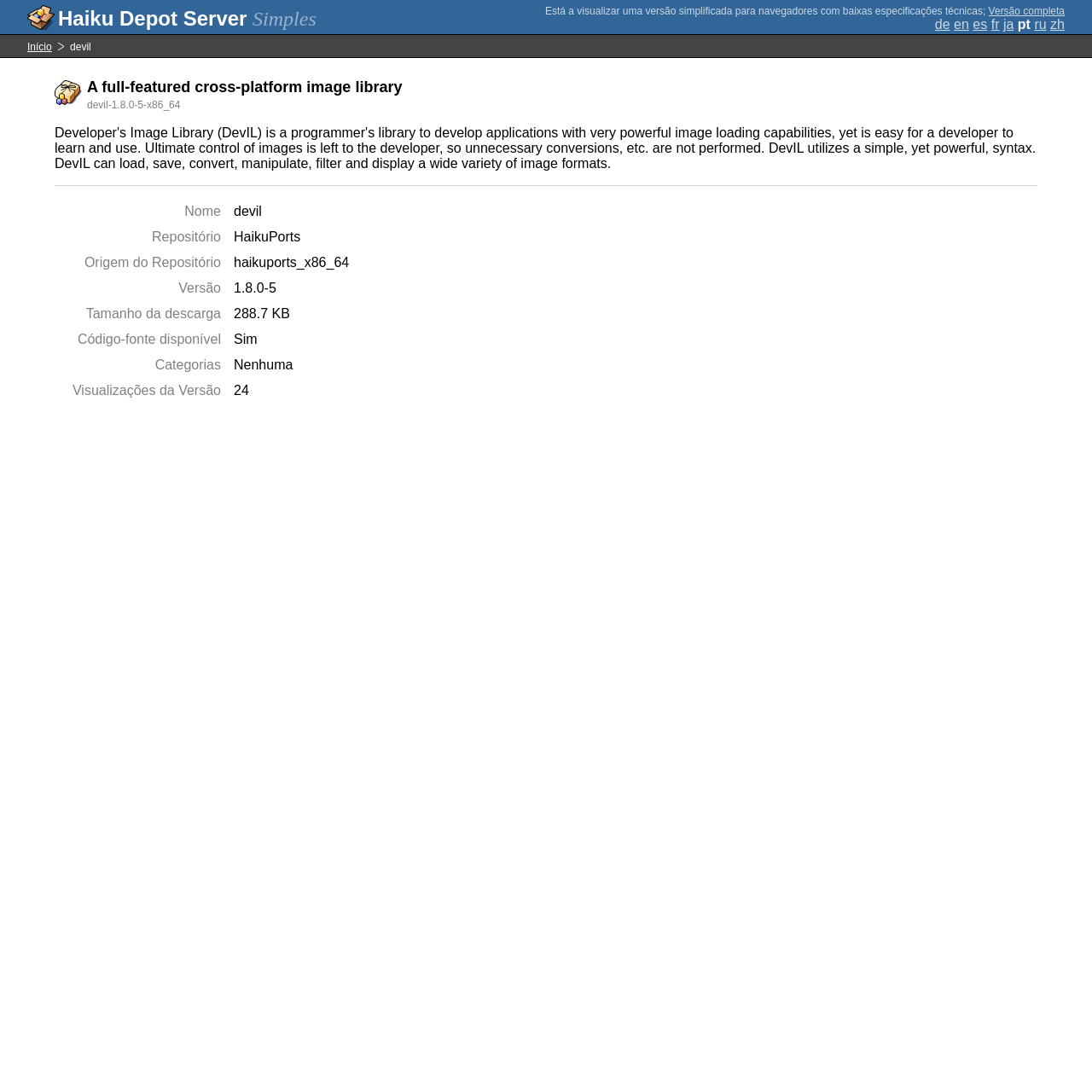How many views does the version have?
Carefully examine the image and provide a detailed answer to the question.

The number of views of the version can be found in the DescriptionListDetail element which says '24' under the term 'Visualizações da Versão'.